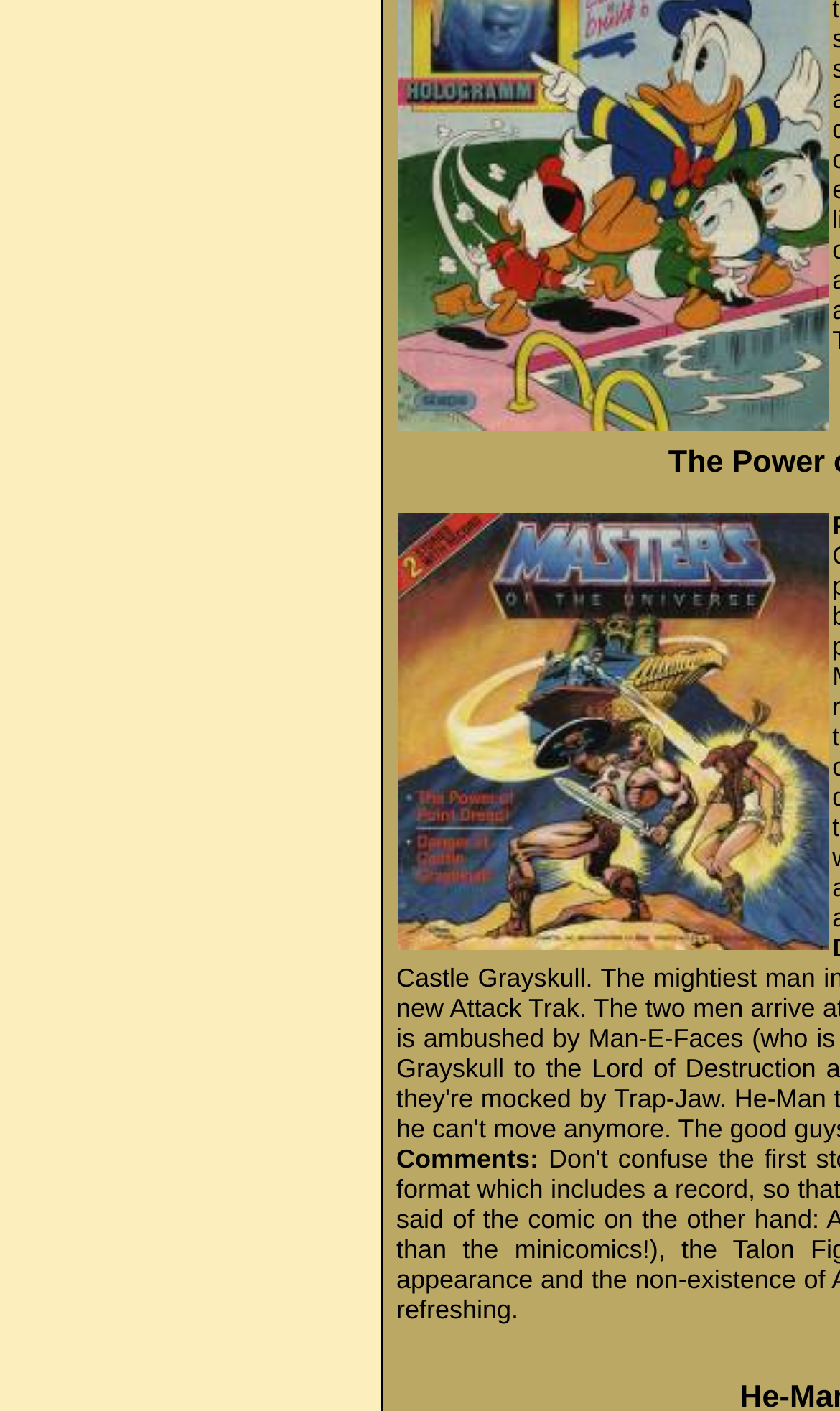Identify the bounding box coordinates for the UI element mentioned here: "alt="Download"". Provide the coordinates as four float values between 0 and 1, i.e., [left, top, right, bottom].

[0.472, 0.291, 0.991, 0.312]